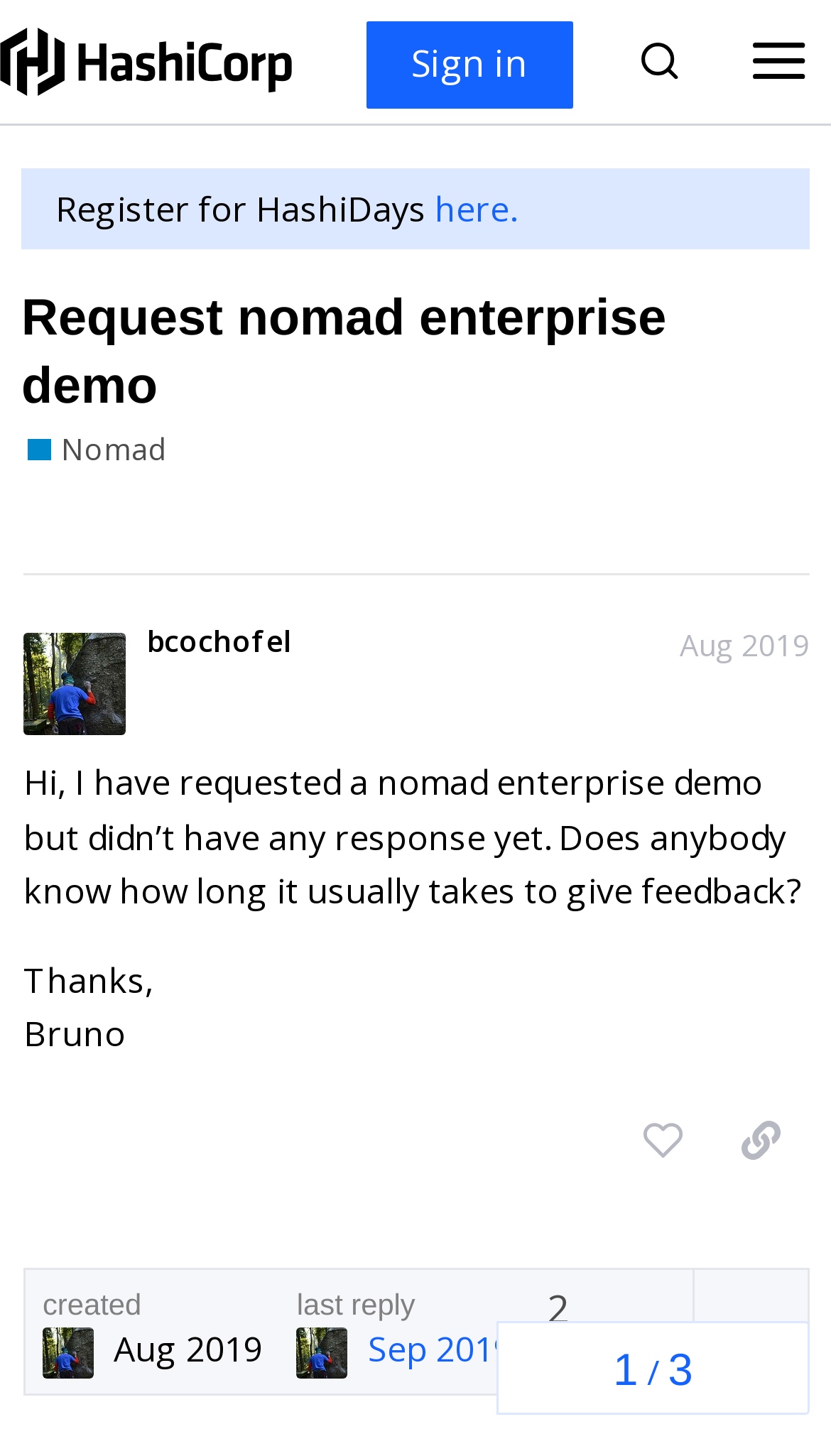What is the name of the product being discussed? From the image, respond with a single word or brief phrase.

Nomad